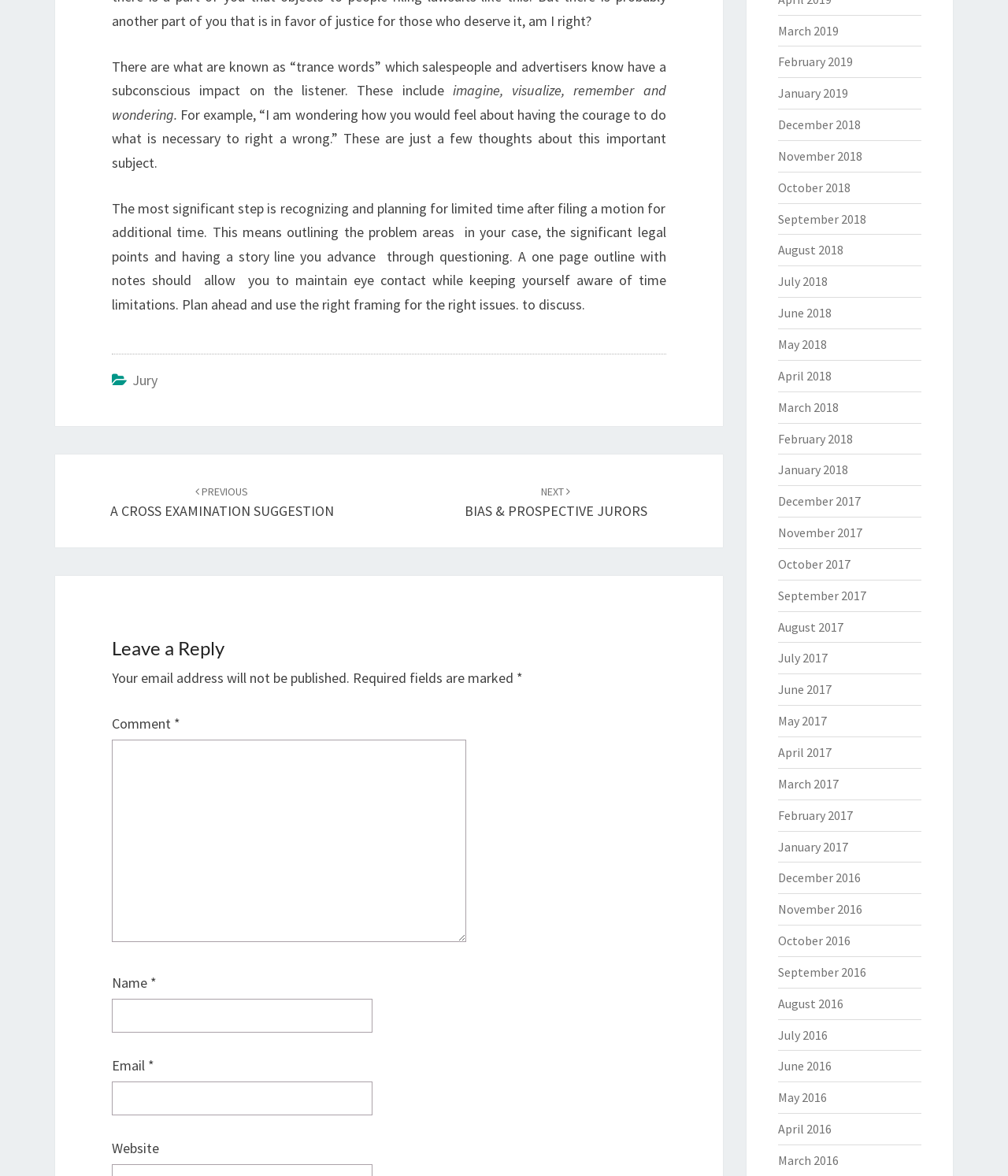Look at the image and write a detailed answer to the question: 
What is the purpose of recognizing and planning for limited time?

According to the text, recognizing and planning for limited time after filing a motion for additional time allows one to maintain eye contact while keeping themselves aware of time limitations.